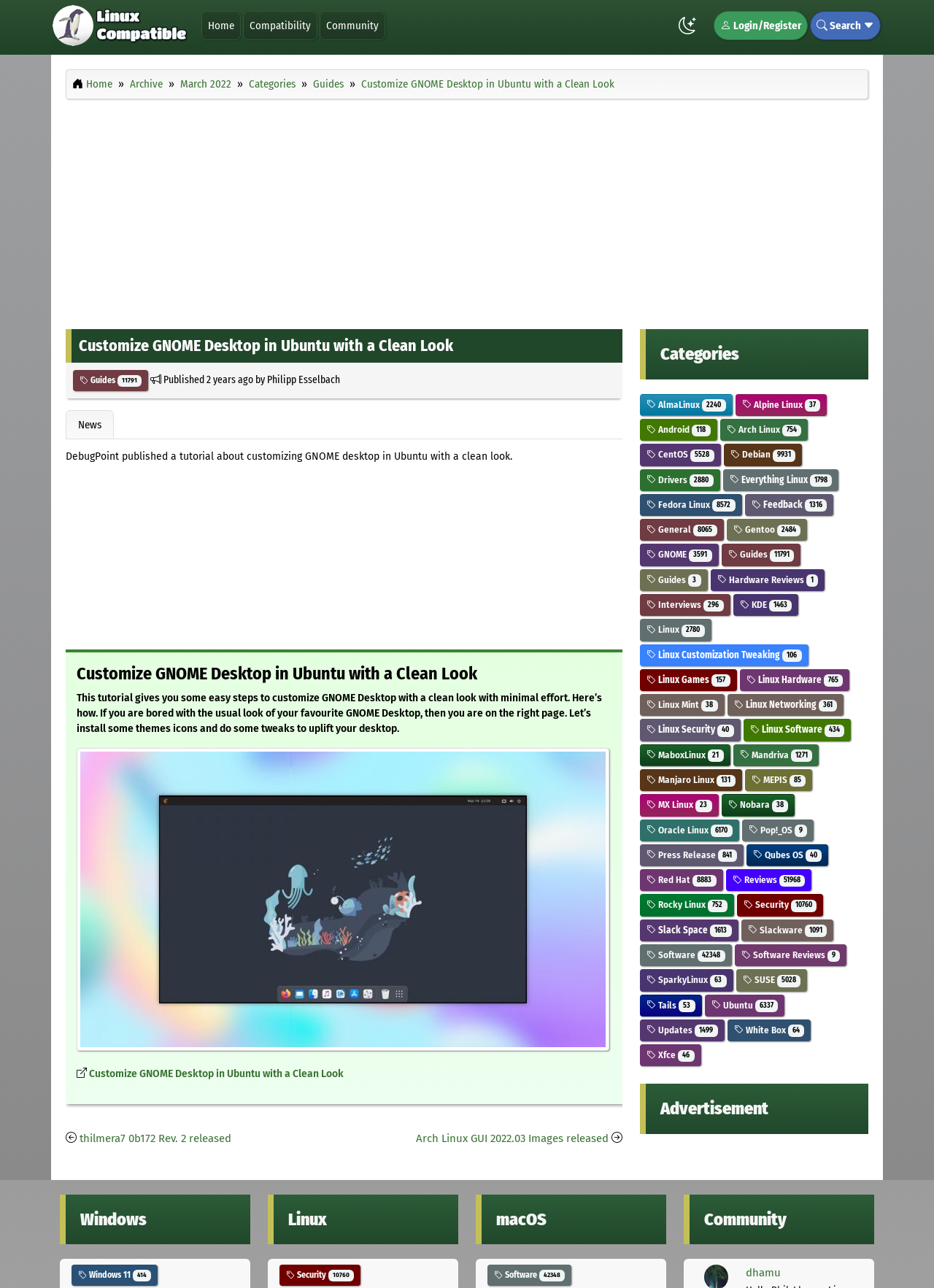Determine the bounding box coordinates of the section to be clicked to follow the instruction: "Click on the 'Home' link". The coordinates should be given as four float numbers between 0 and 1, formatted as [left, top, right, bottom].

[0.216, 0.009, 0.257, 0.031]